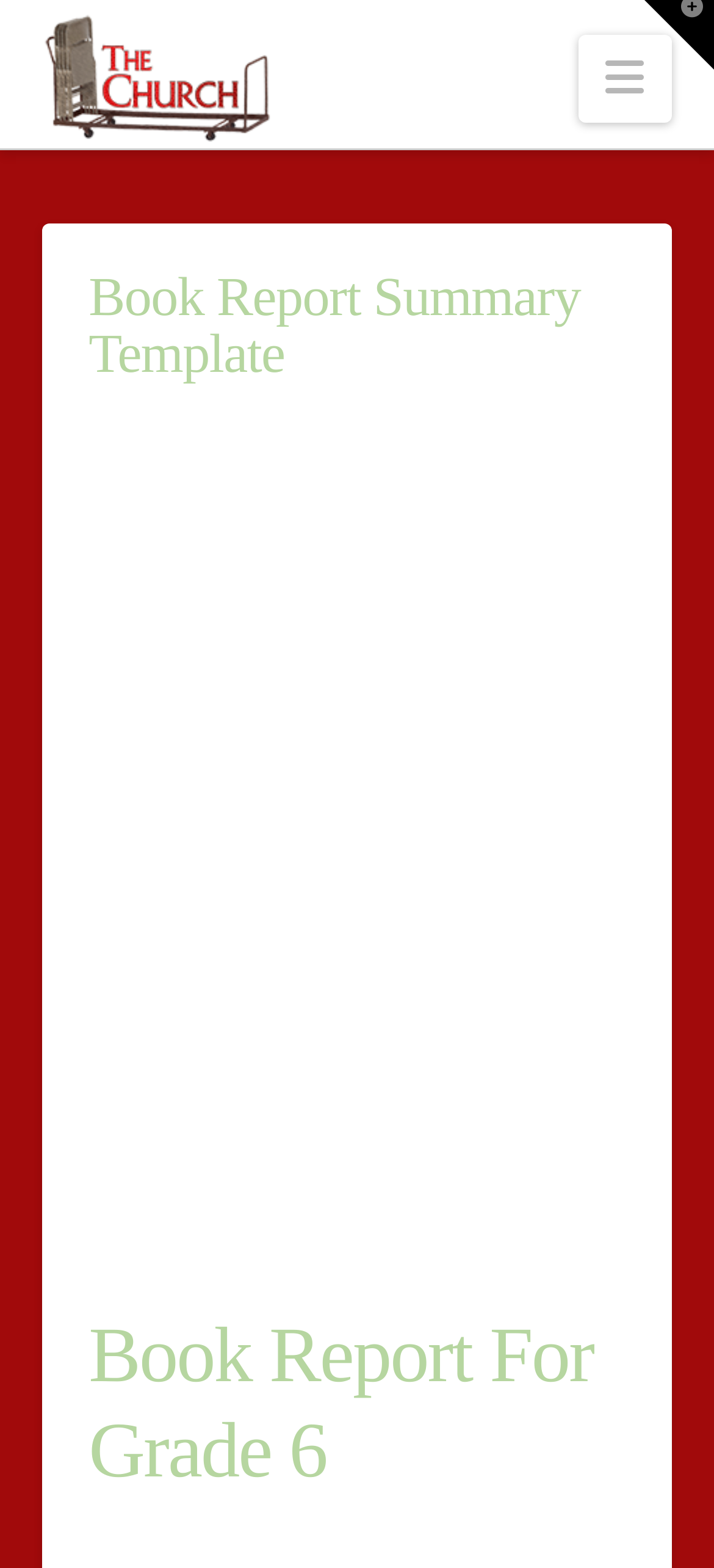Extract the bounding box coordinates for the UI element described by the text: "Navigation". The coordinates should be in the form of [left, top, right, bottom] with values between 0 and 1.

[0.809, 0.022, 0.94, 0.078]